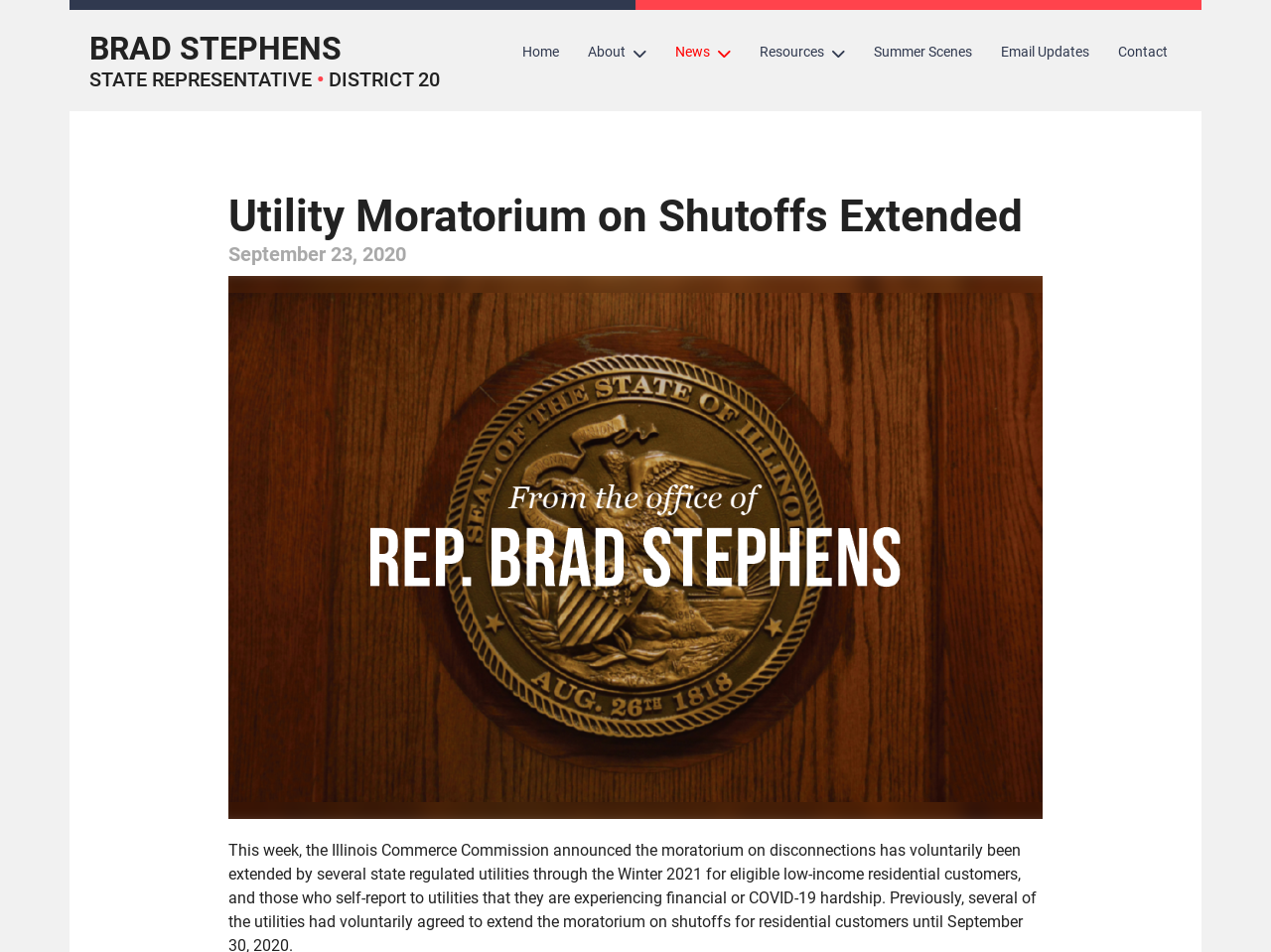Highlight the bounding box coordinates of the element you need to click to perform the following instruction: "read about the representative."

[0.07, 0.031, 0.346, 0.096]